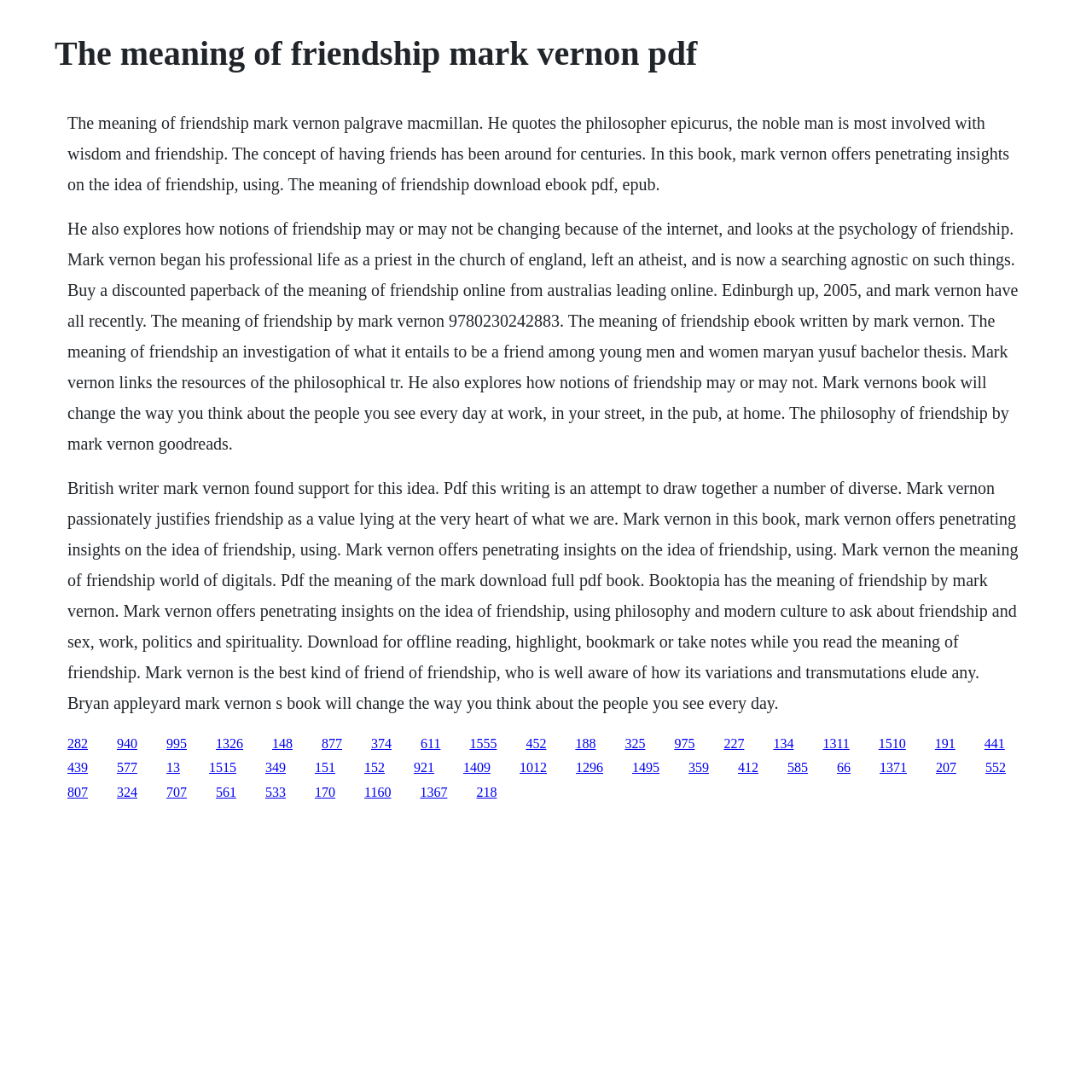Please find the main title text of this webpage.

The meaning of friendship mark vernon pdf